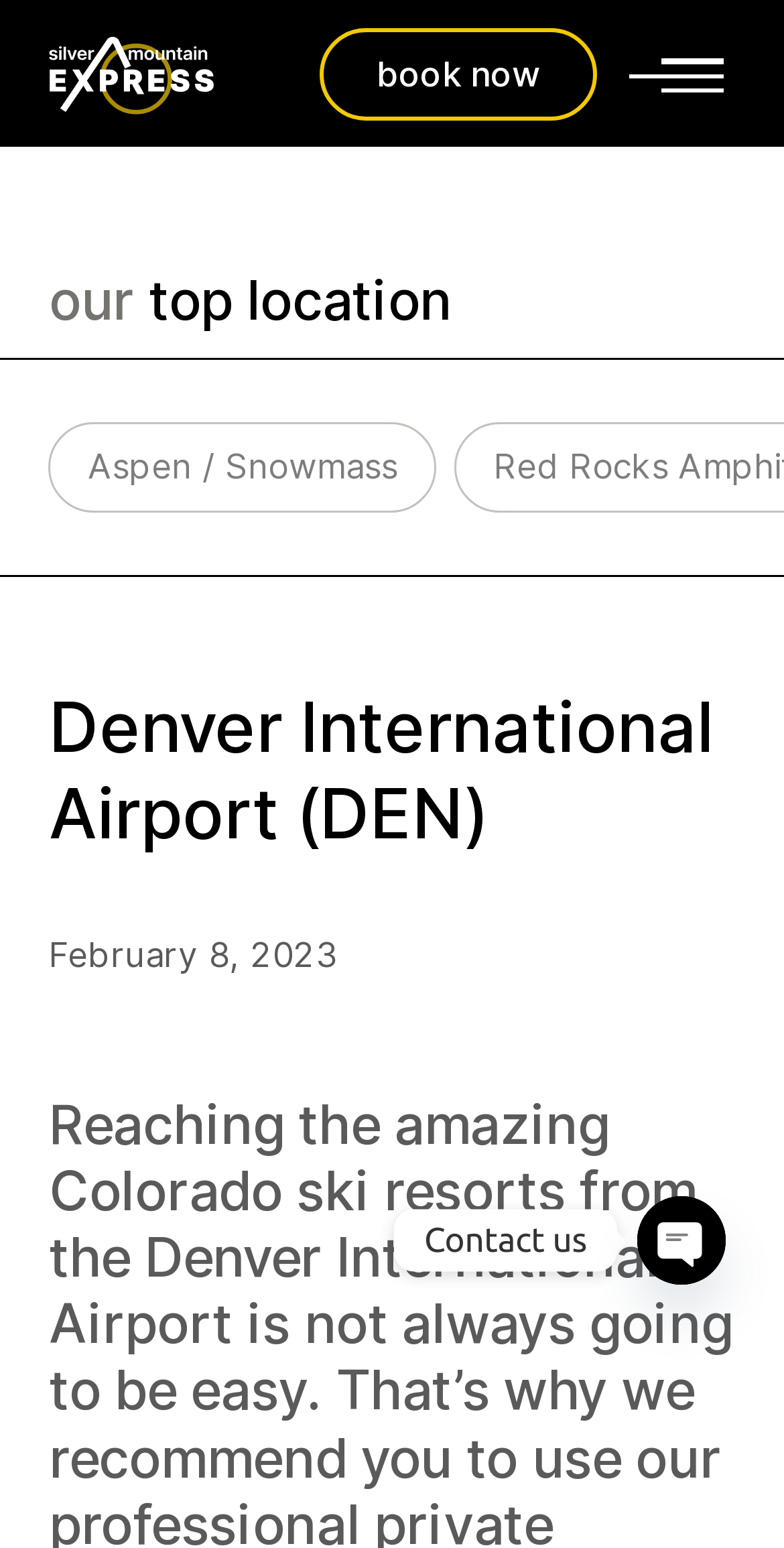Use the details in the image to answer the question thoroughly: 
What is the name of the company offering private transportation?

The company name is obtained from the link 'Silver Mountain Express' at the top of the webpage, which is also accompanied by an image with the same name.